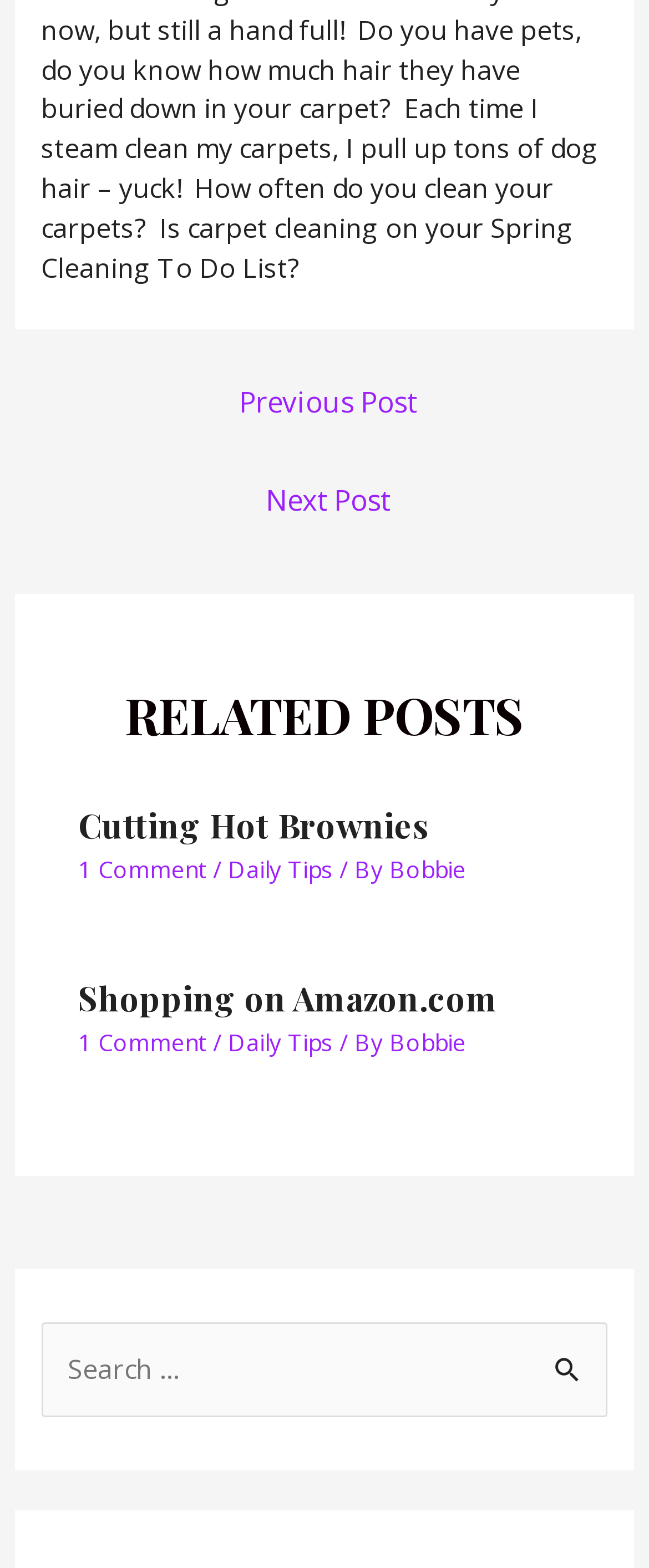How many comments does the second related post have? Analyze the screenshot and reply with just one word or a short phrase.

1 Comment